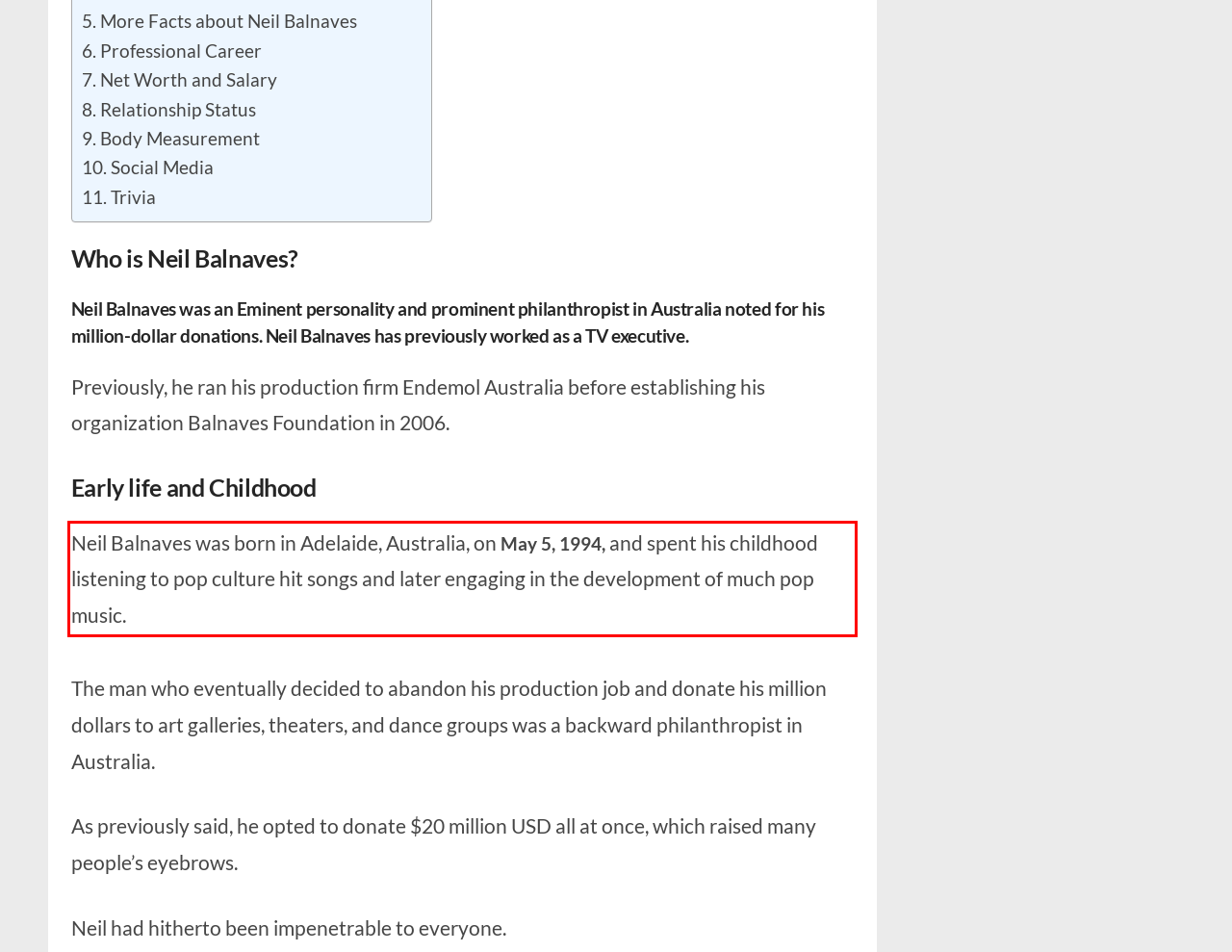Please perform OCR on the text content within the red bounding box that is highlighted in the provided webpage screenshot.

Neil Balnaves was born in Adelaide, Australia, on May 5, 1994, and spent his childhood listening to pop culture hit songs and later engaging in the development of much pop music.